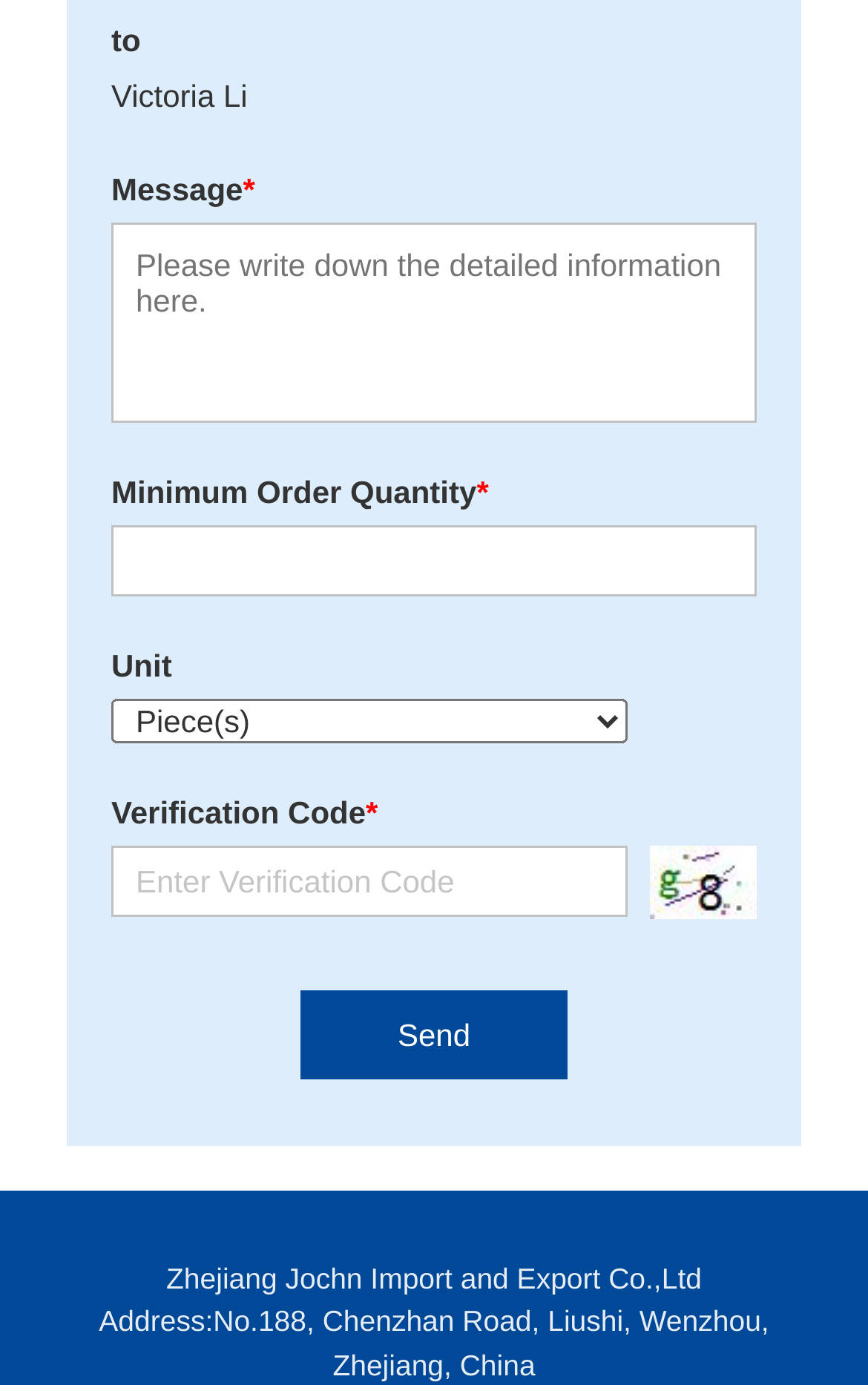Given the element description "value="Send"", identify the bounding box of the corresponding UI element.

[0.346, 0.714, 0.654, 0.779]